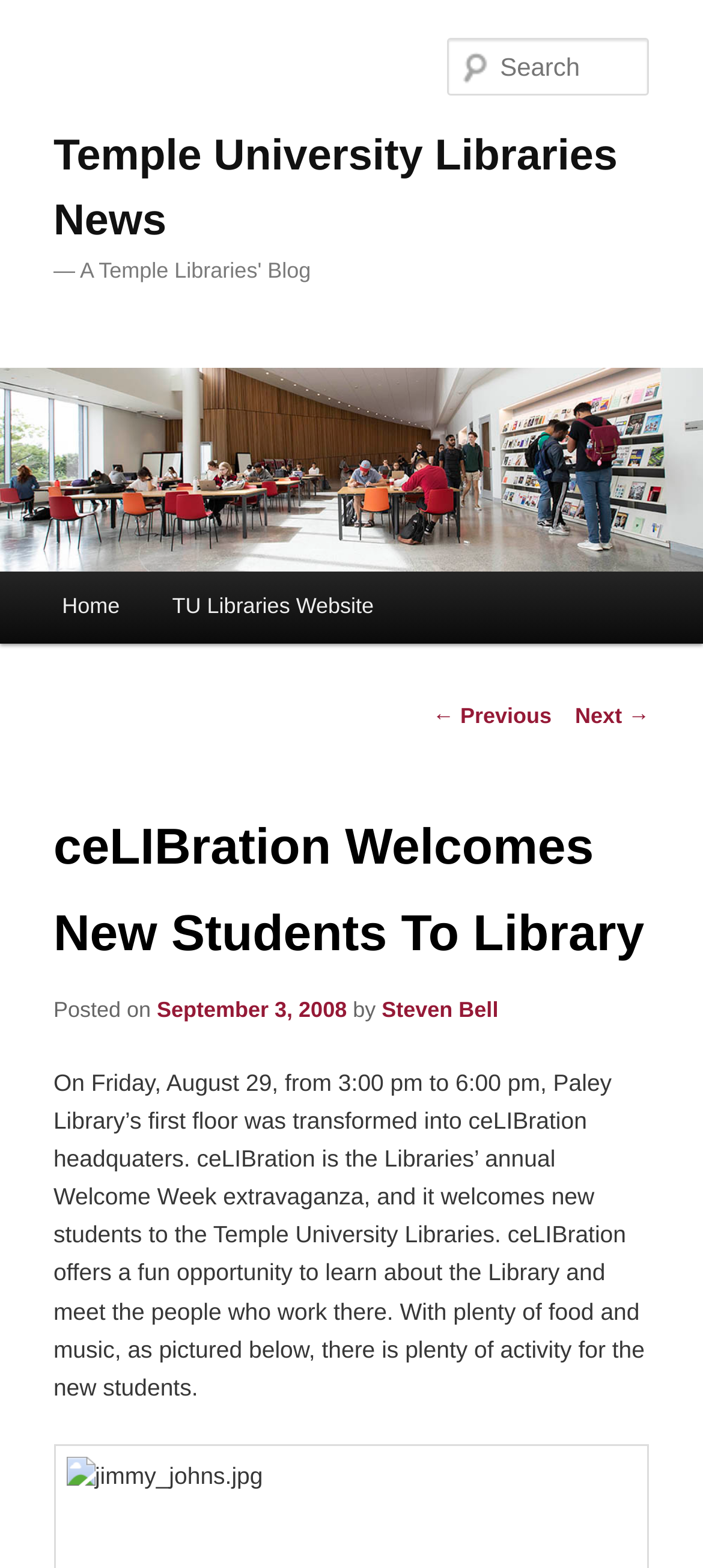What is the name of the blog?
Give a one-word or short-phrase answer derived from the screenshot.

Temple University Libraries News